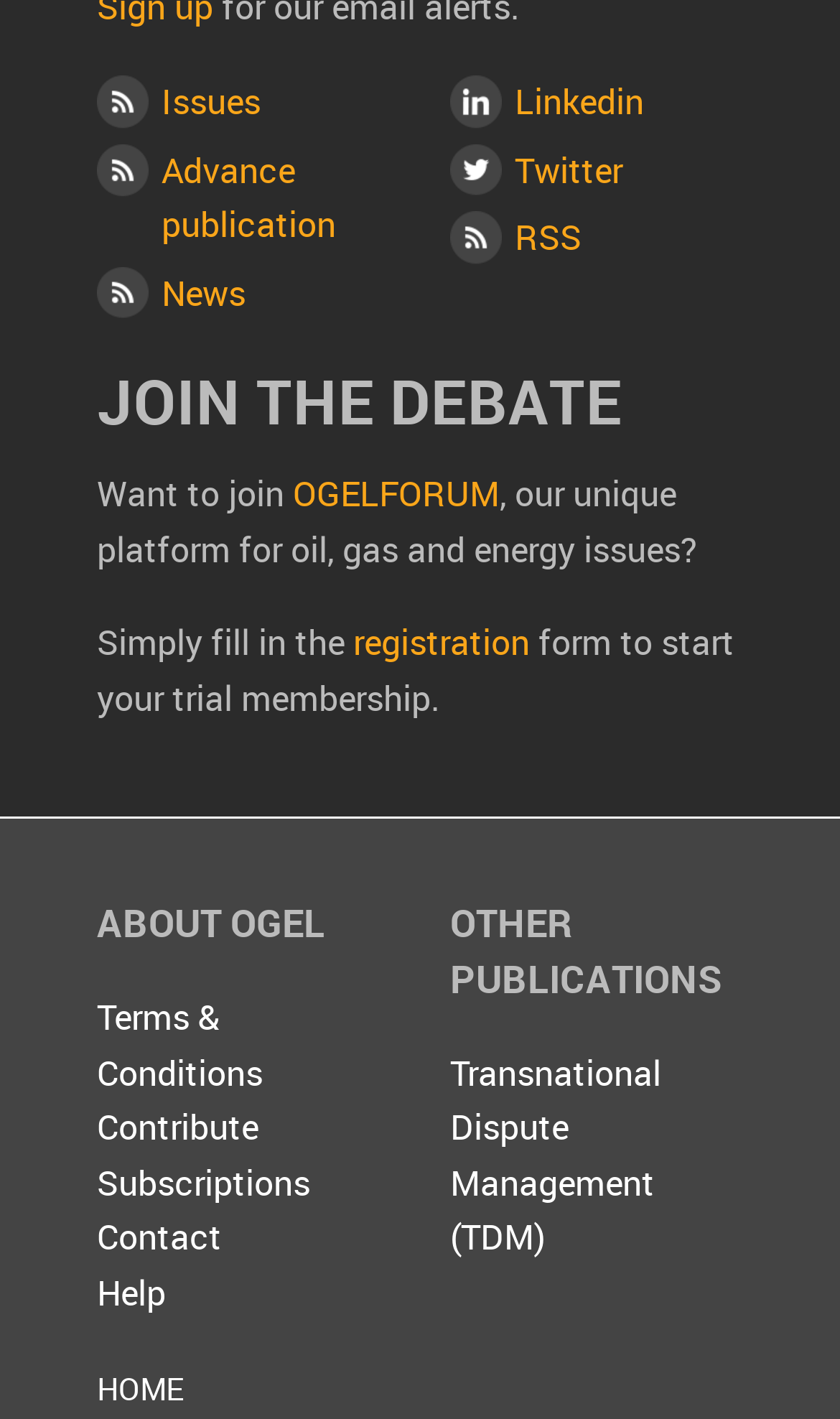Please find the bounding box coordinates for the clickable element needed to perform this instruction: "Join the OGELFORUM".

[0.349, 0.331, 0.595, 0.364]